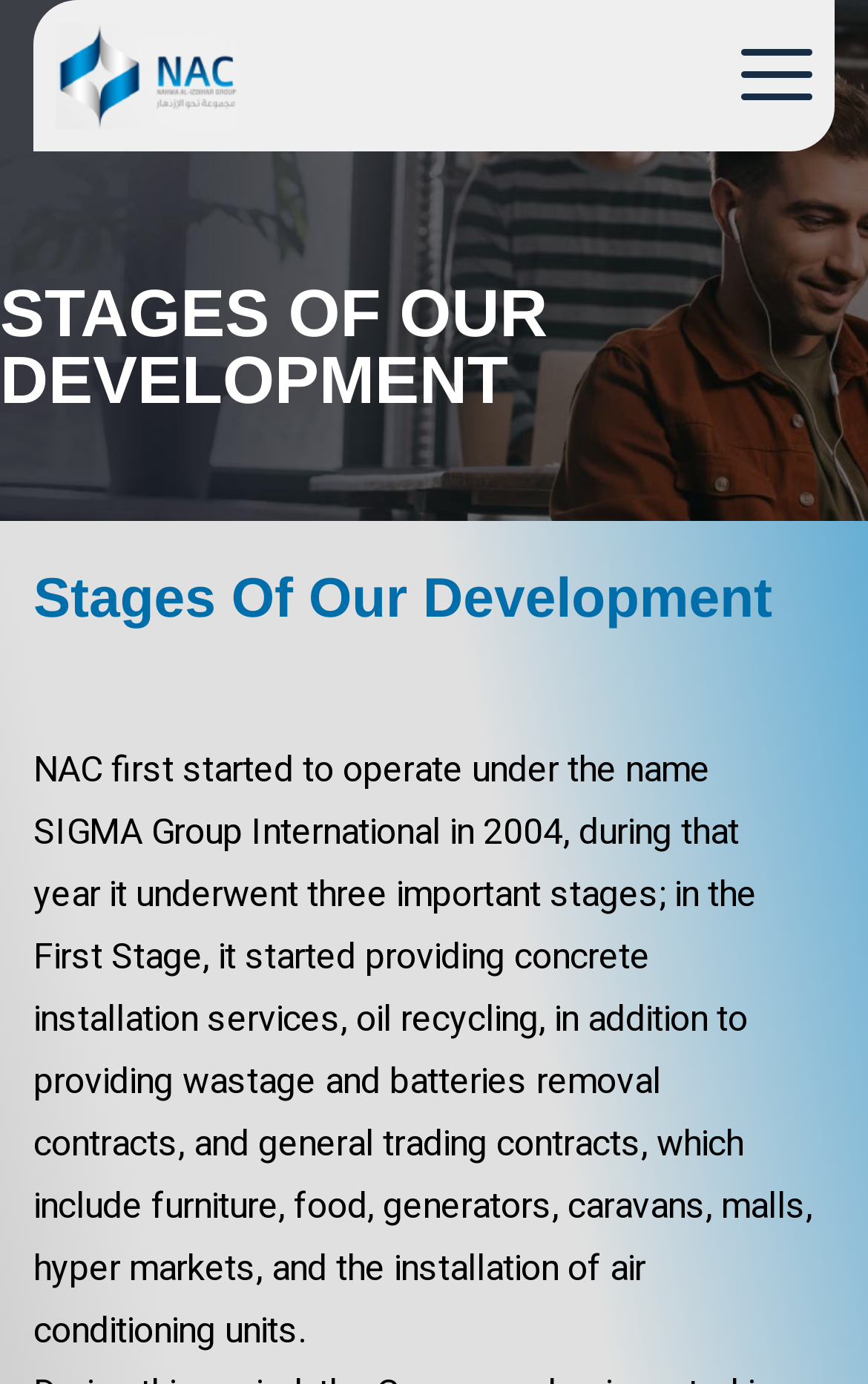What services did the company provide in its first stage? Refer to the image and provide a one-word or short phrase answer.

Concrete installation, oil recycling, wastage removal